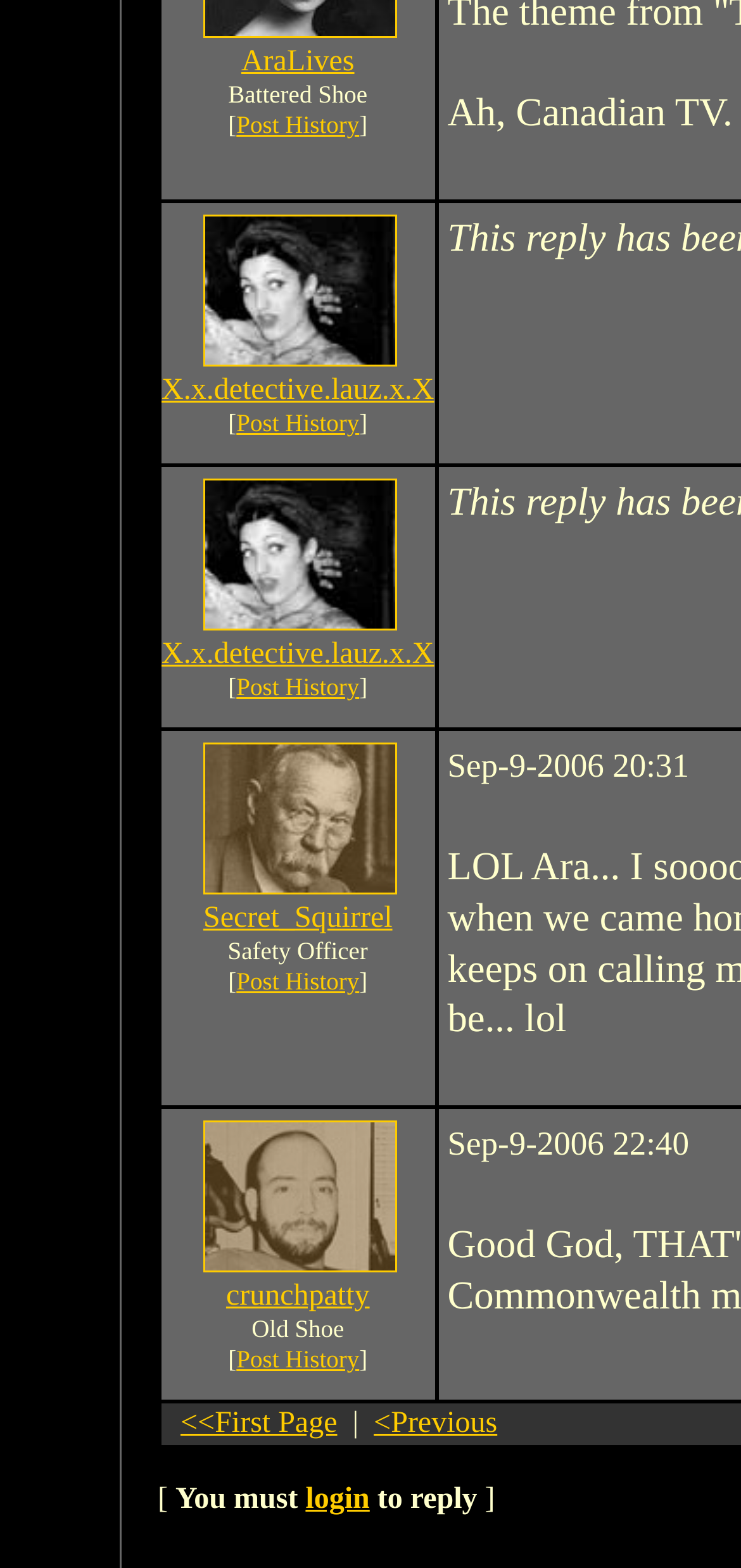Please reply to the following question with a single word or a short phrase:
What is the role of the third user?

Safety Officer